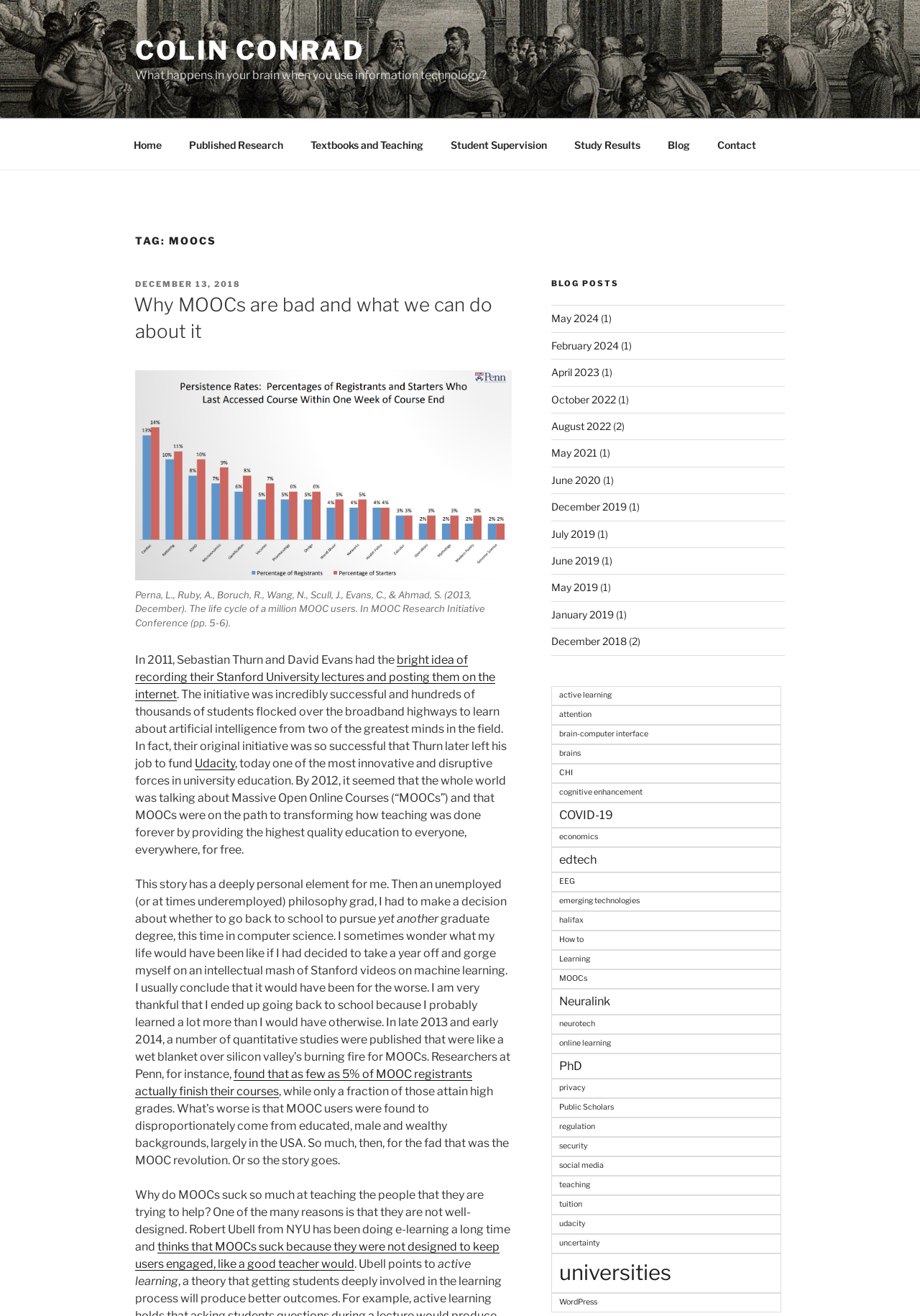How many blog posts are listed under 'BLOG POSTS'?
Answer the question with a single word or phrase derived from the image.

20